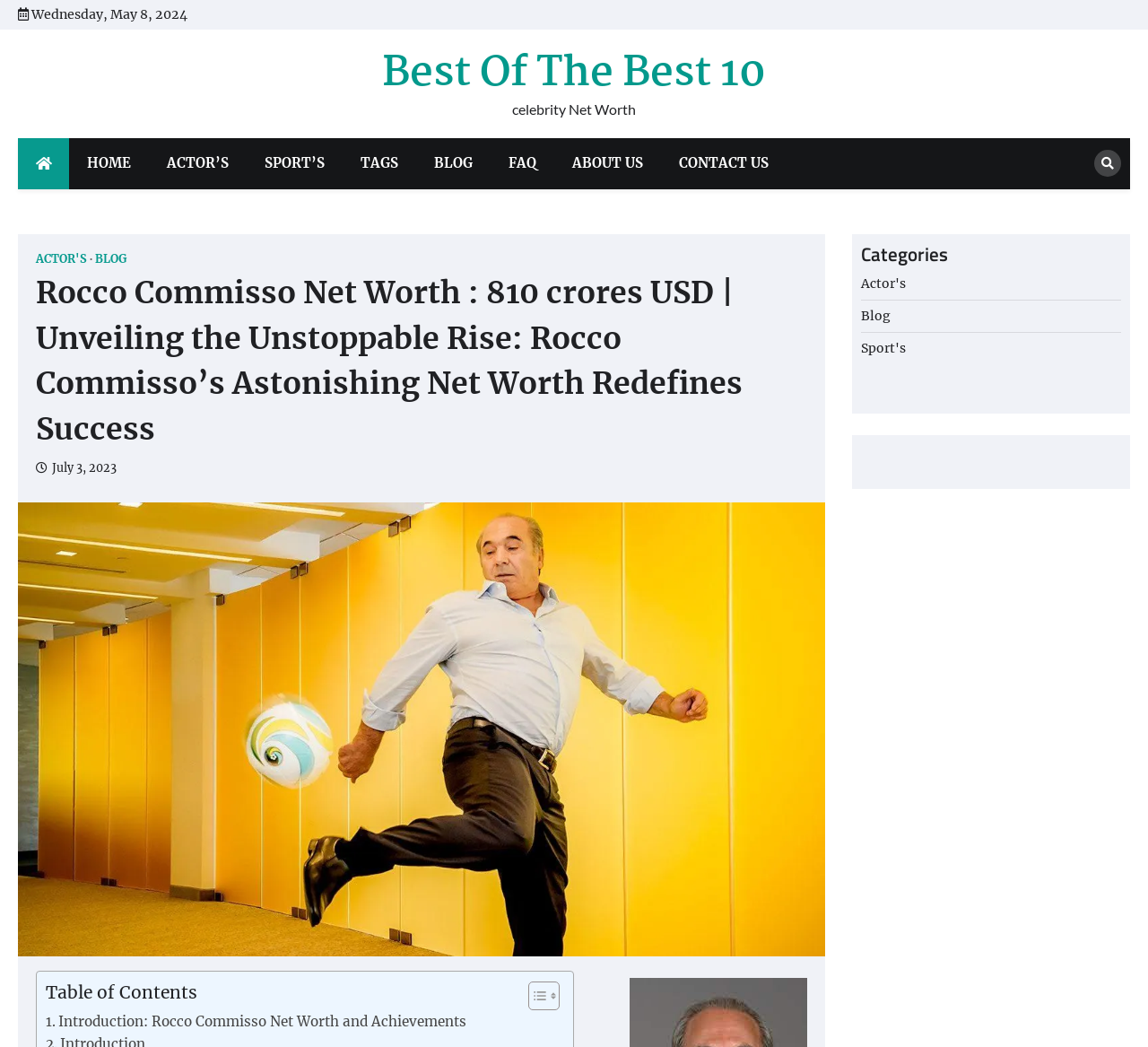What is the name of the website?
Identify the answer in the screenshot and reply with a single word or phrase.

Best Of The Best 10